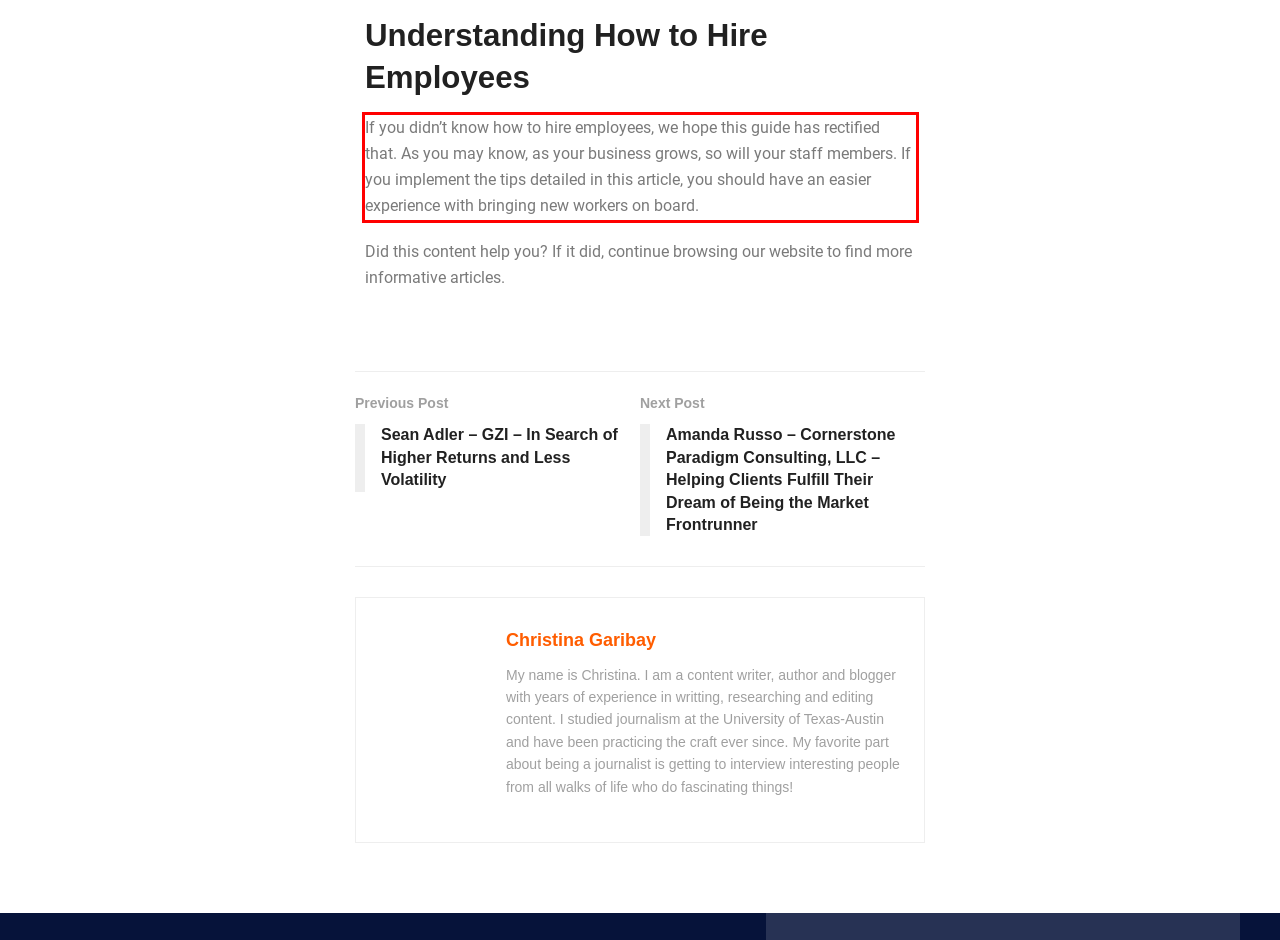Look at the webpage screenshot and recognize the text inside the red bounding box.

If you didn’t know how to hire employees, we hope this guide has rectified that. As you may know, as your business grows, so will your staff members. If you implement the tips detailed in this article, you should have an easier experience with bringing new workers on board.